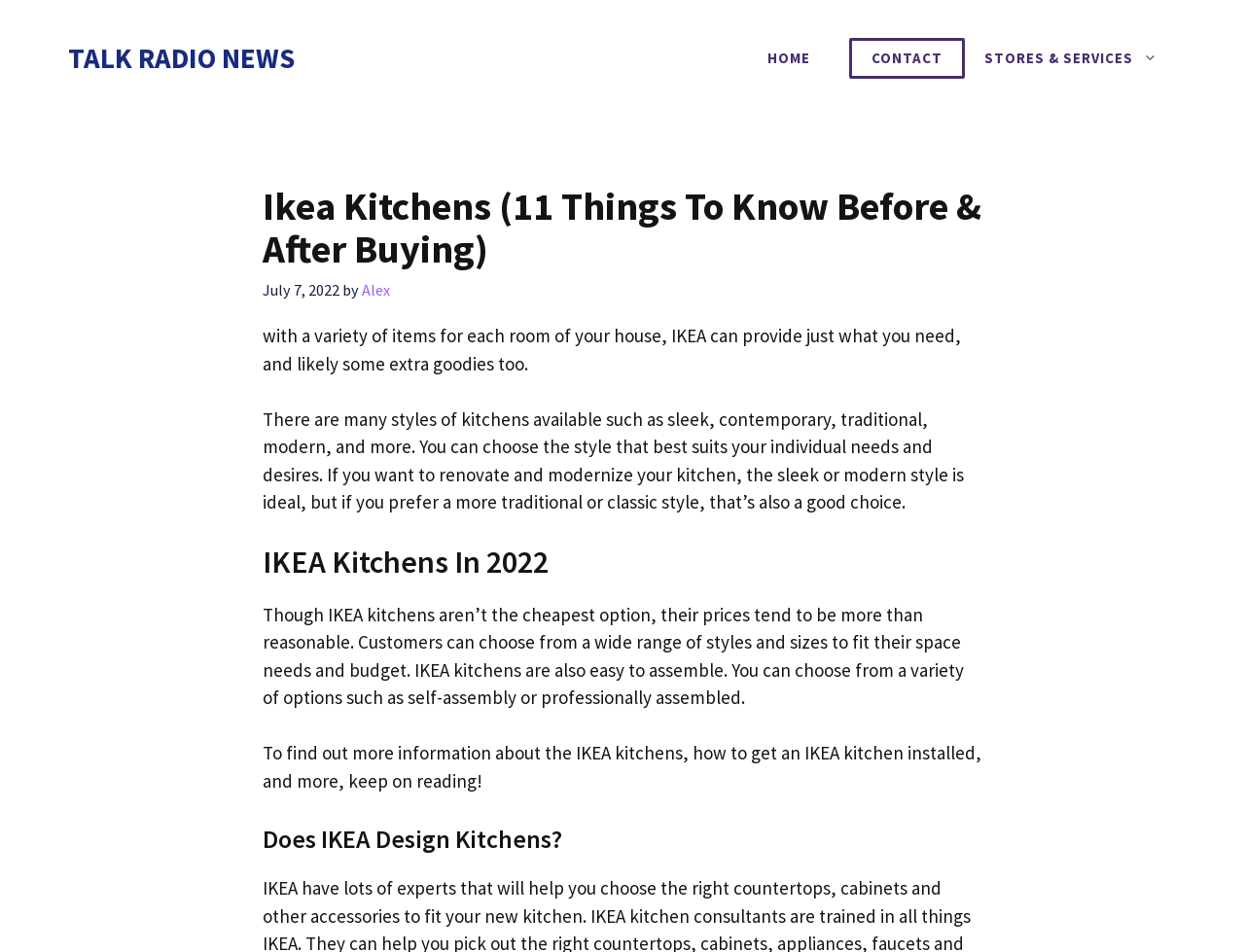What are the options for assembling IKEA kitchens?
Examine the webpage screenshot and provide an in-depth answer to the question.

According to the webpage content, customers have two options for assembling their IKEA kitchens: they can choose to assemble it themselves, or they can opt for professional assembly. This information is provided in the section discussing the prices and features of IKEA kitchens.